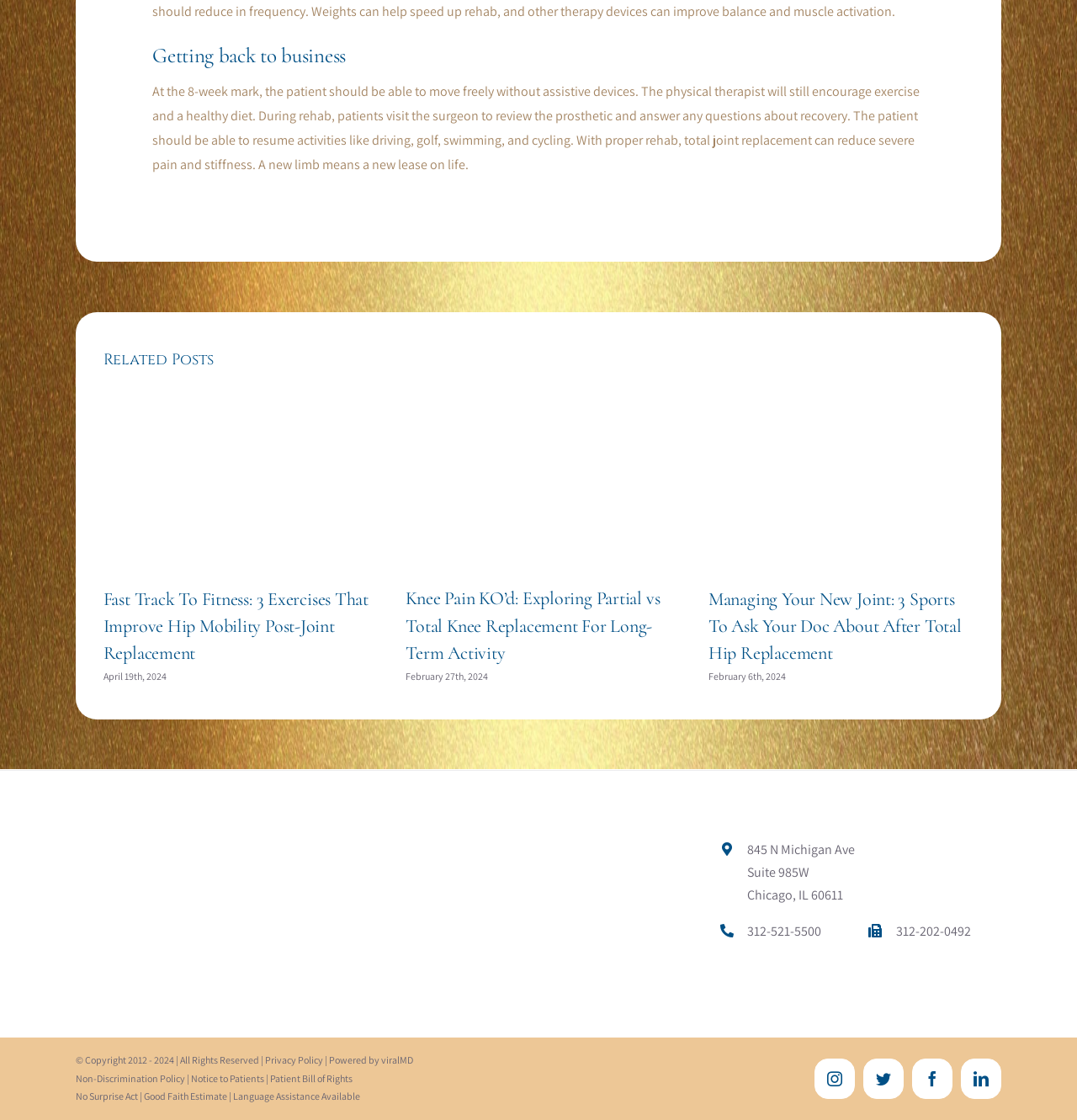What is the goal of total joint replacement?
Look at the image and provide a detailed response to the question.

According to the webpage, total joint replacement can reduce severe pain and stiffness. This is mentioned in the text 'With proper rehab, total joint replacement can reduce severe pain and stiffness. A new limb means a new lease on life.'